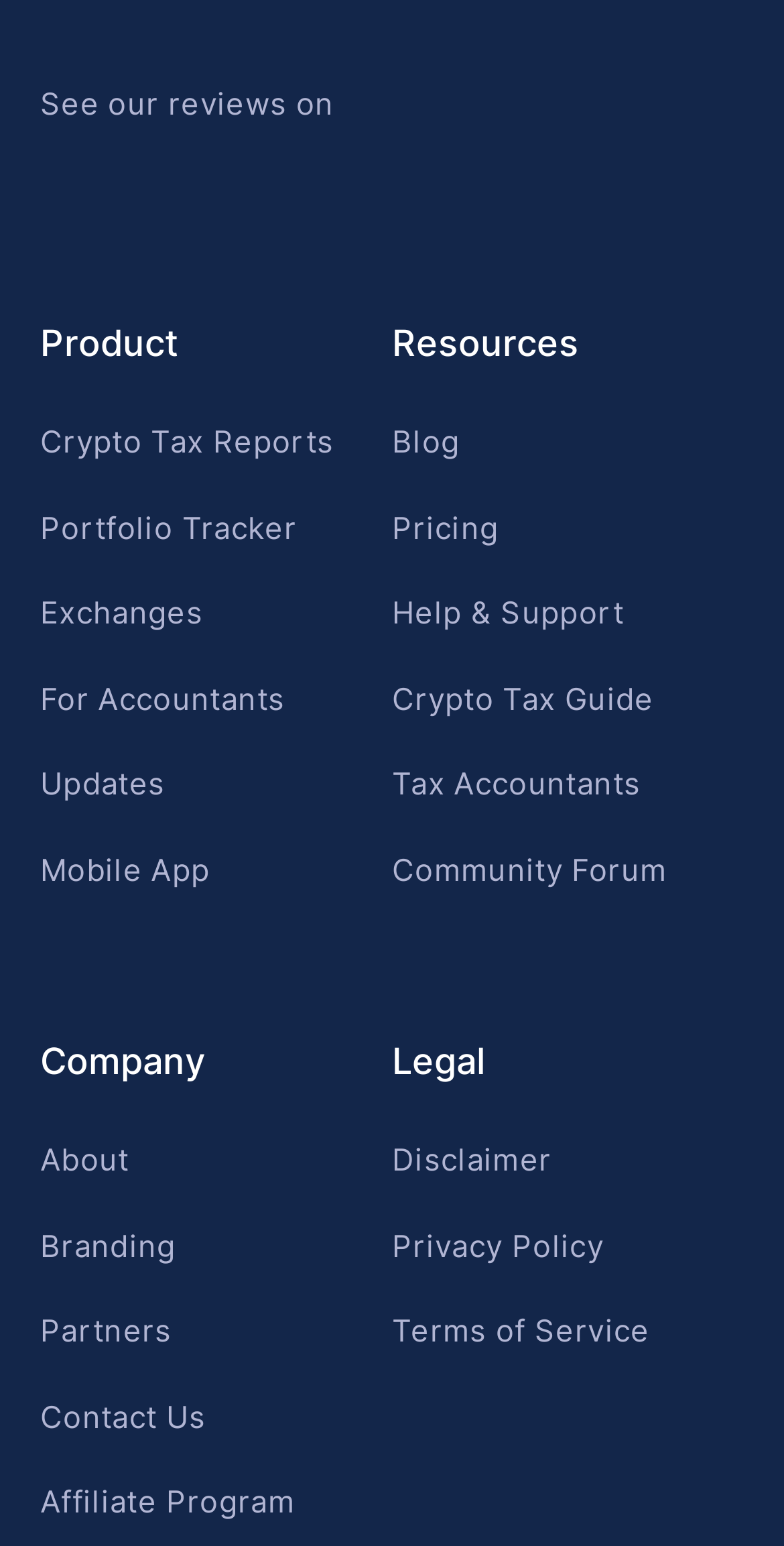Based on the image, please respond to the question with as much detail as possible:
What is the second item in the Company category?

I analyzed the links under the Company category and found that the second item is 'Branding', which is represented by the link with the text 'Branding'.